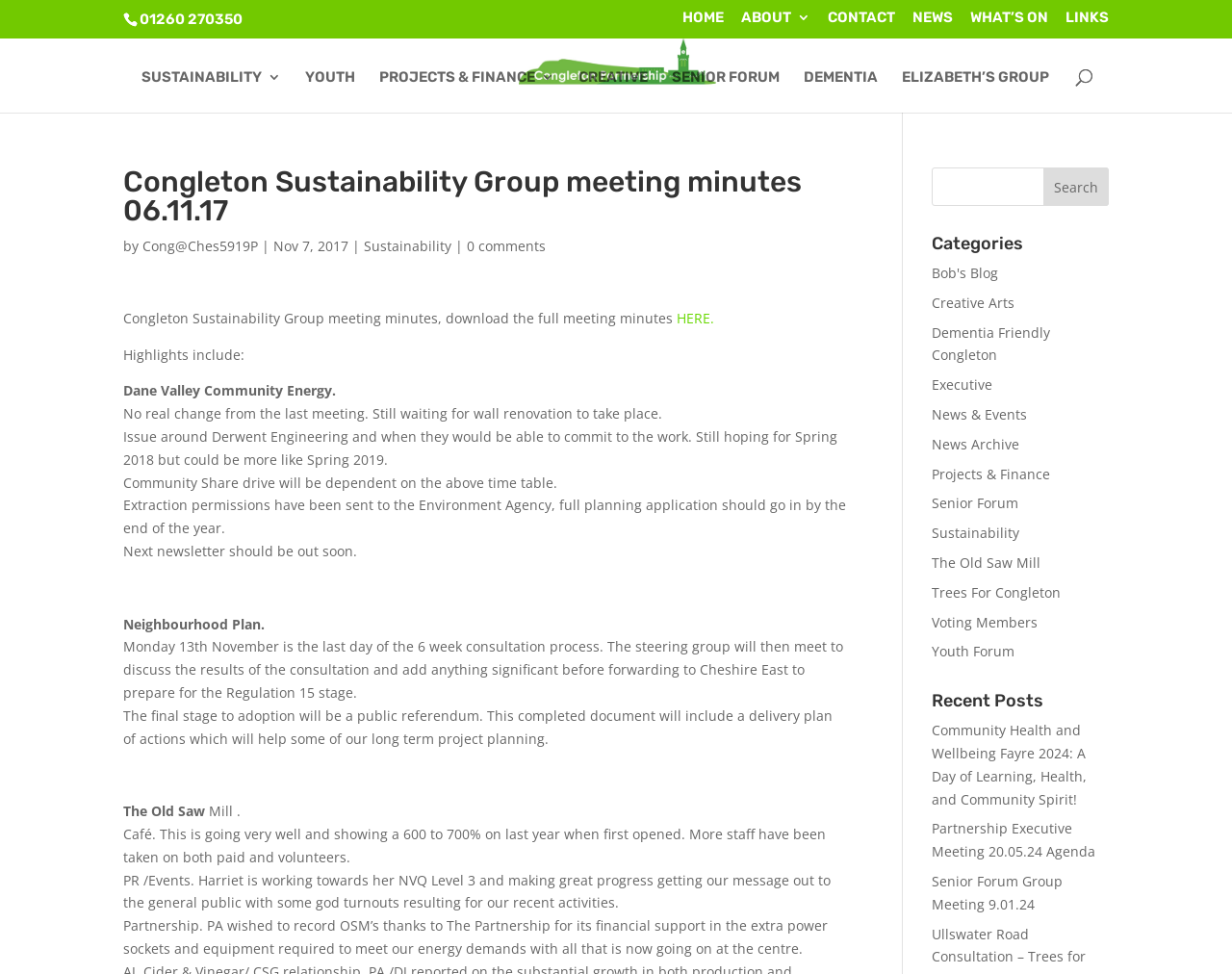Identify the bounding box for the UI element that is described as follows: "Projects & Finance".

[0.756, 0.477, 0.853, 0.496]